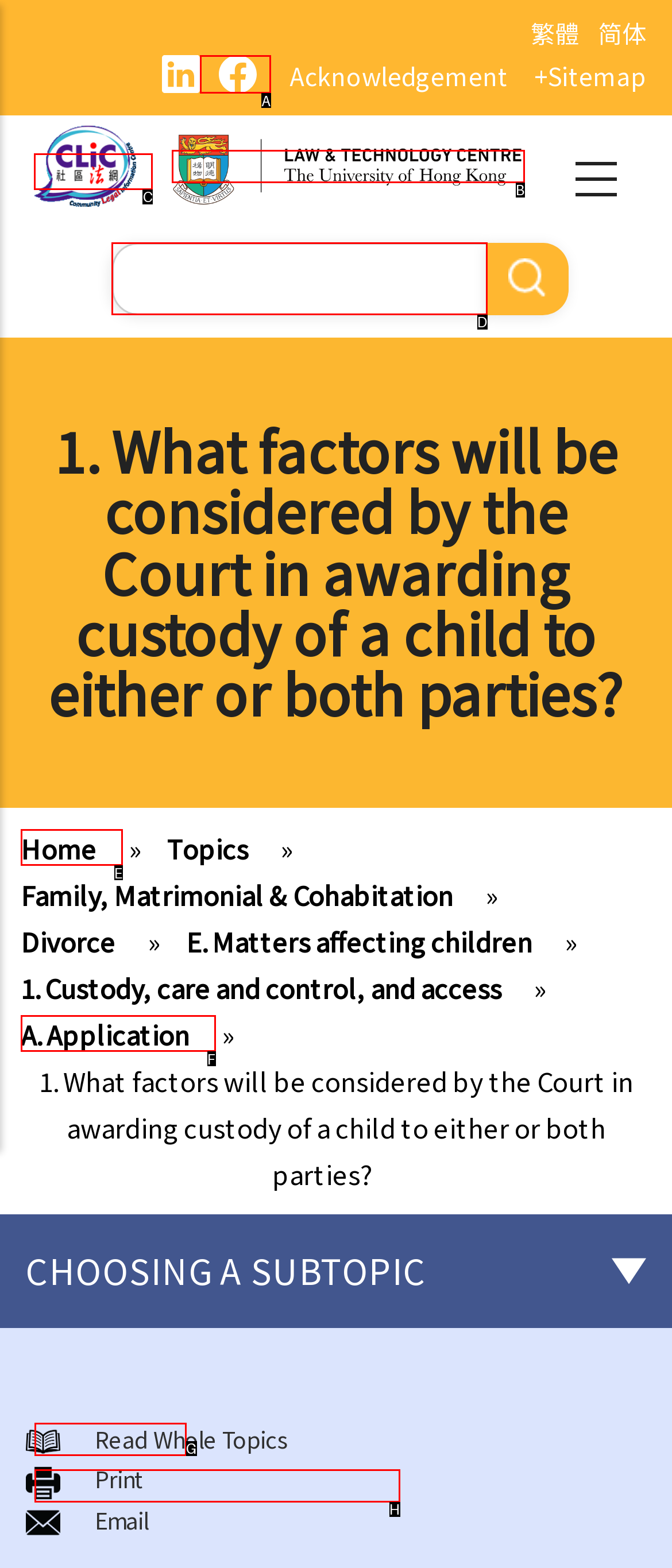Pick the right letter to click to achieve the task: Click on the logo
Answer with the letter of the correct option directly.

C